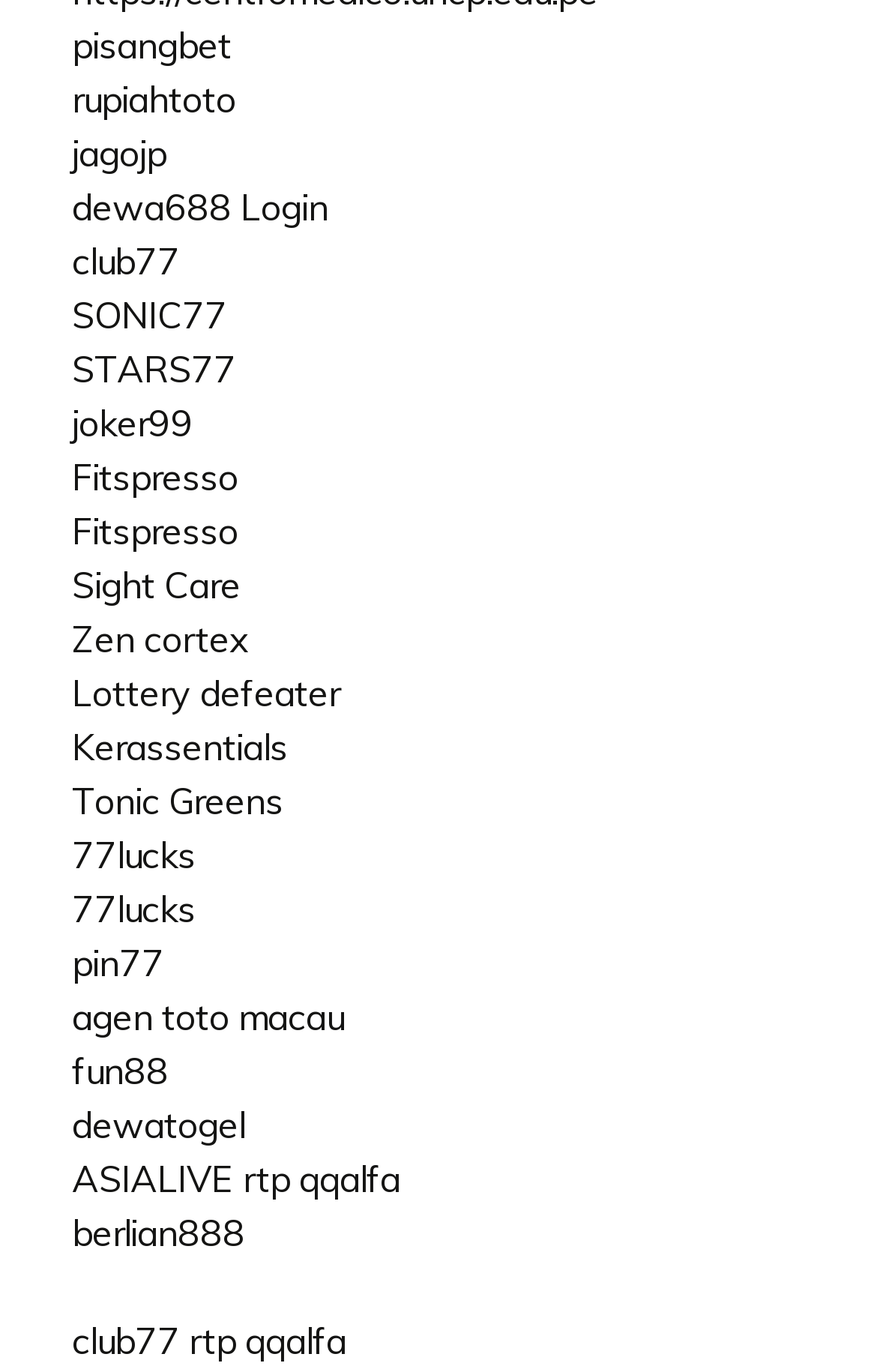How many links are on this webpage?
Based on the screenshot, respond with a single word or phrase.

24